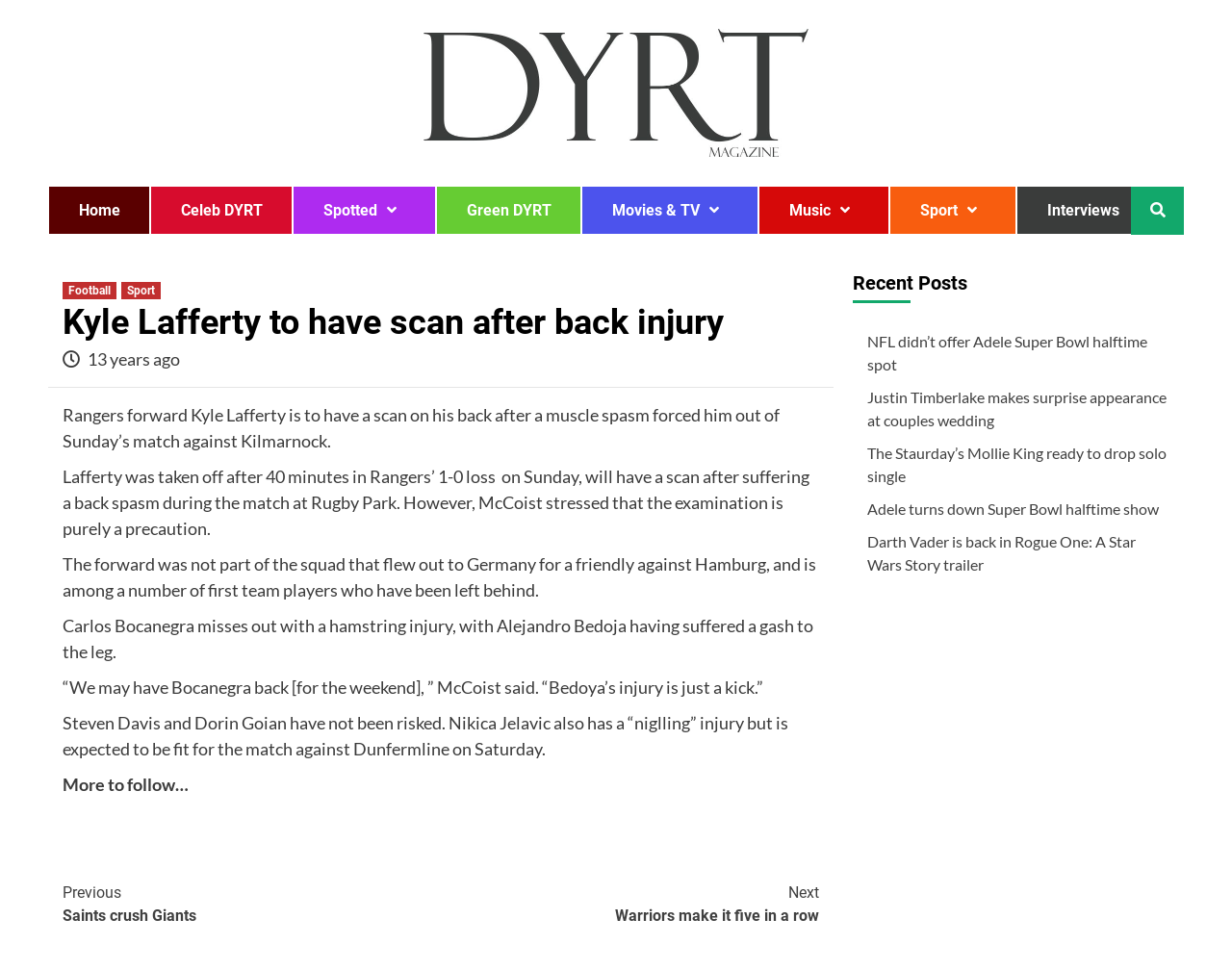Answer this question in one word or a short phrase: What is the name of the team mentioned in the article?

Rangers